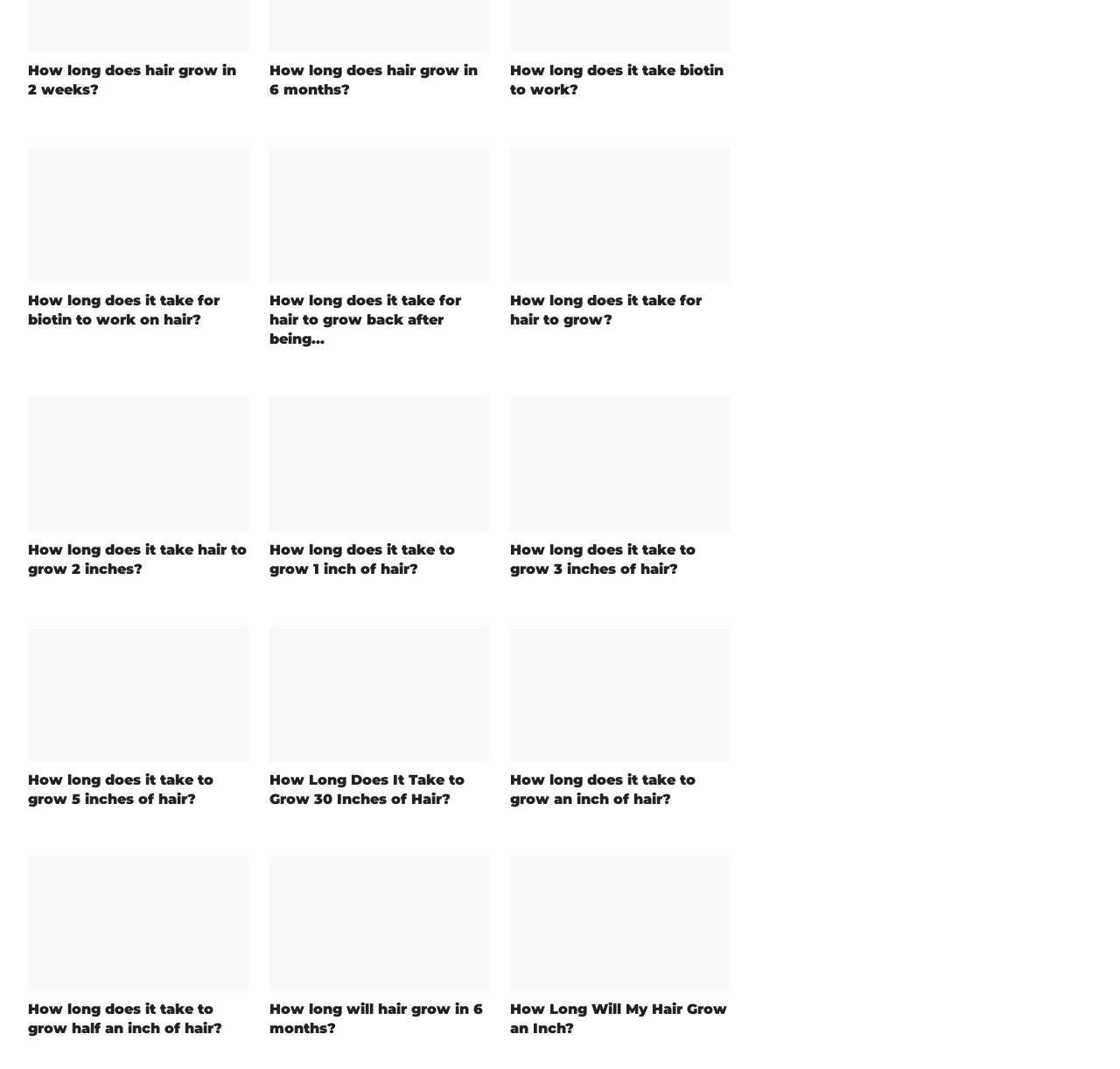Please identify the bounding box coordinates of the area that needs to be clicked to fulfill the following instruction: "Click on 'How long does hair grow in 2 weeks?'."

[0.025, 0.058, 0.222, 0.094]